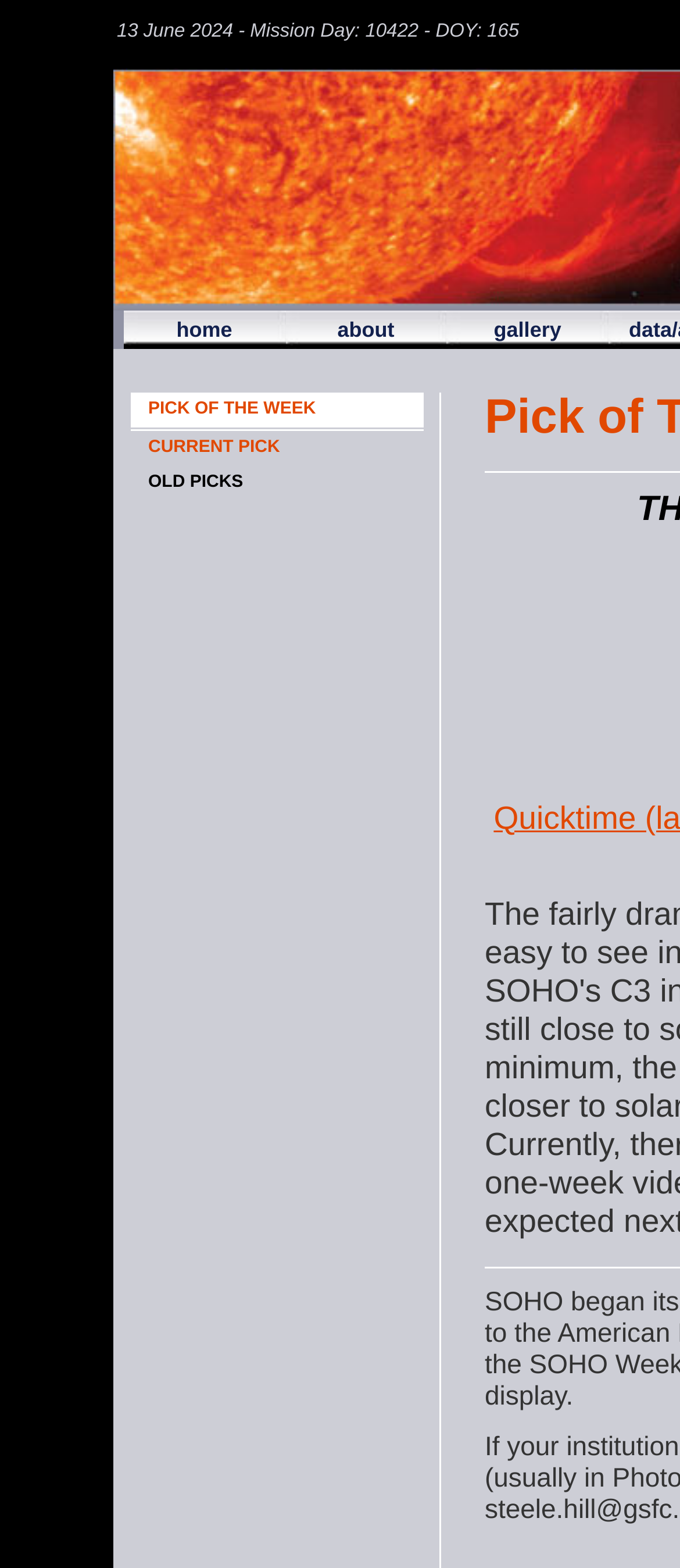What is the title of the current pick?
Please answer the question with as much detail as possible using the screenshot.

The title of the current pick can be found in the middle section of the webpage, where it is written in bold text as 'PICK OF THE WEEK'. This title suggests that the webpage is showcasing a weekly pick or selection.